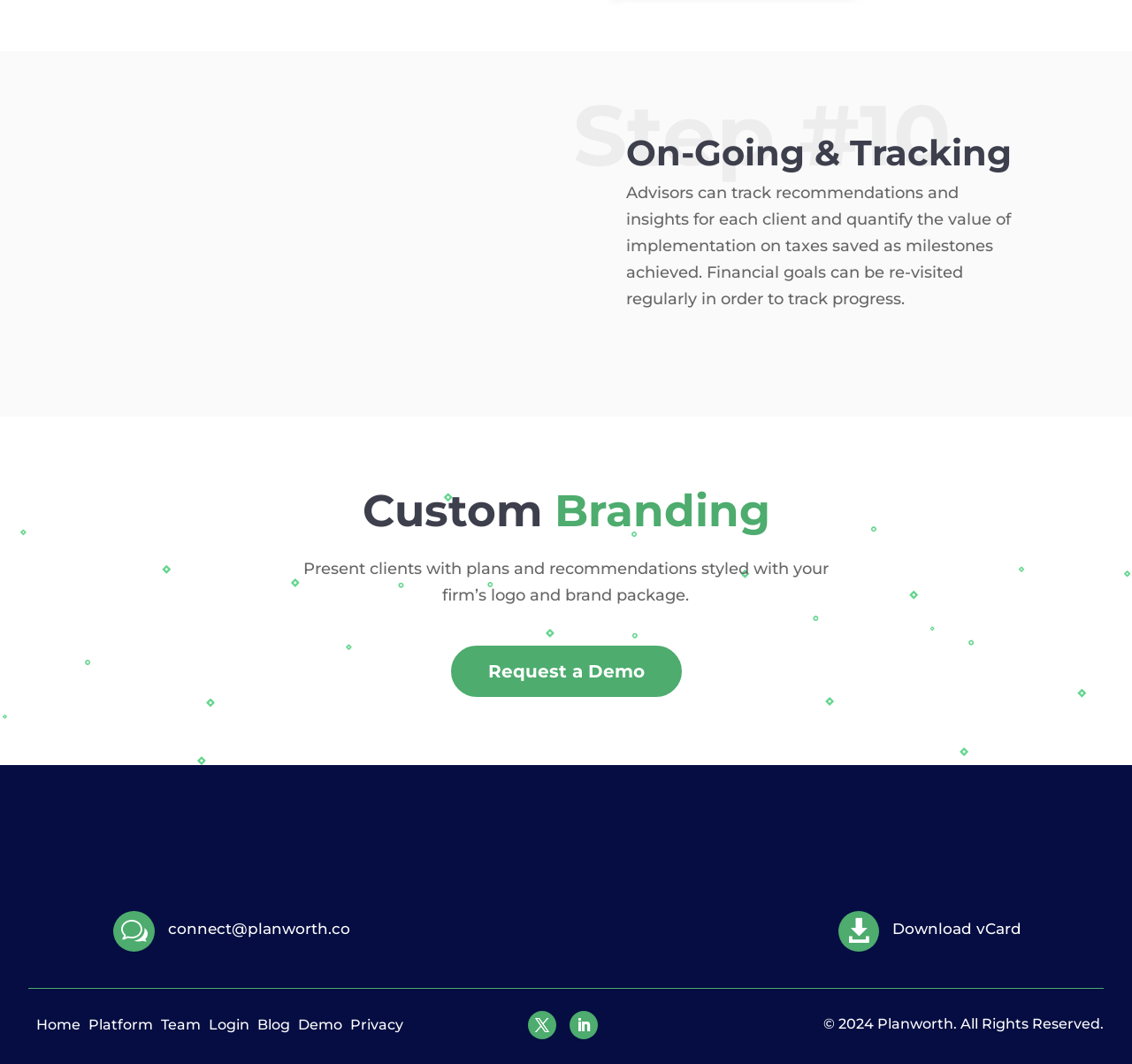Please specify the coordinates of the bounding box for the element that should be clicked to carry out this instruction: "Request a demo". The coordinates must be four float numbers between 0 and 1, formatted as [left, top, right, bottom].

[0.398, 0.607, 0.602, 0.655]